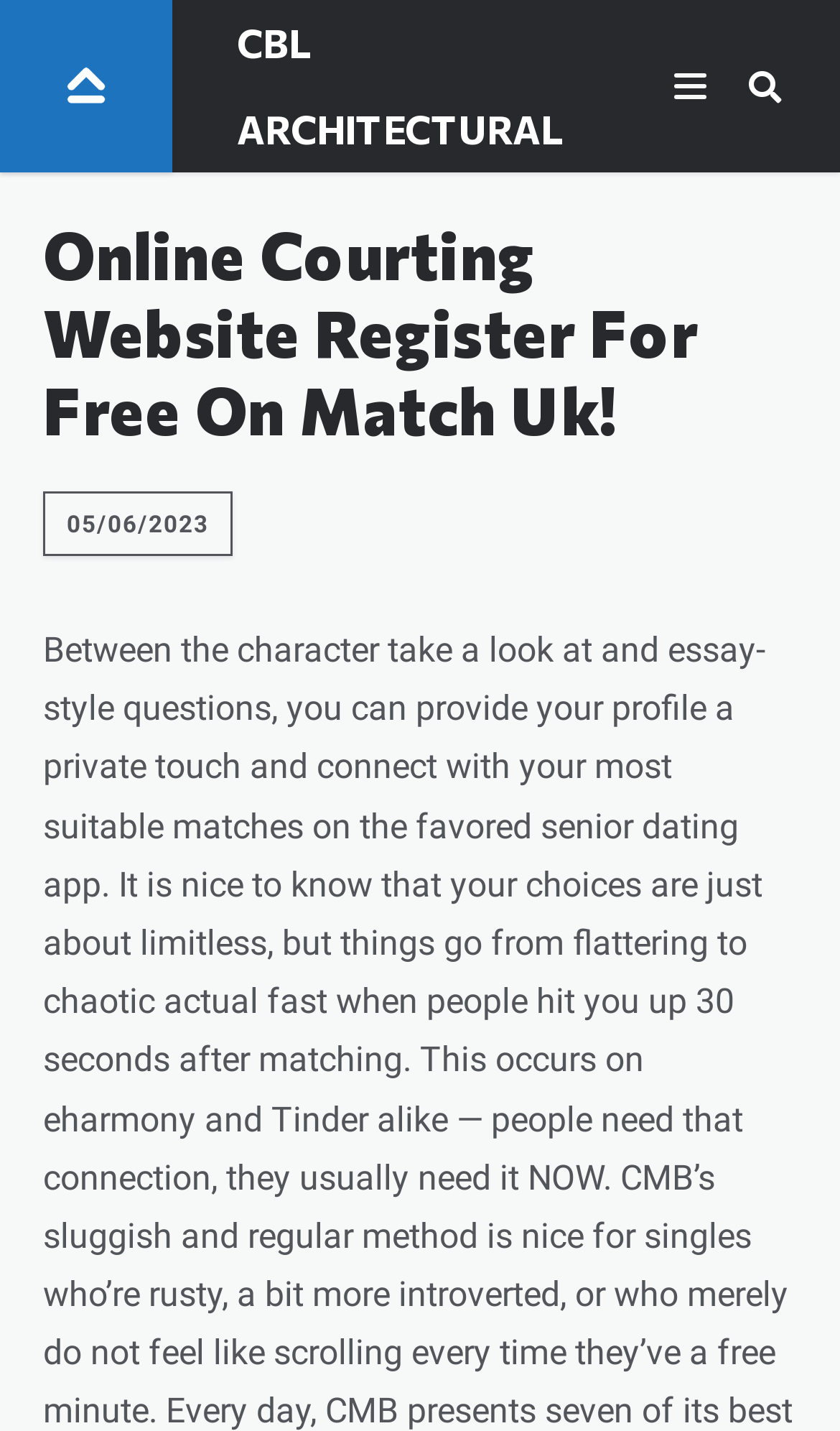Answer the following query concisely with a single word or phrase:
Is there a search function?

Yes